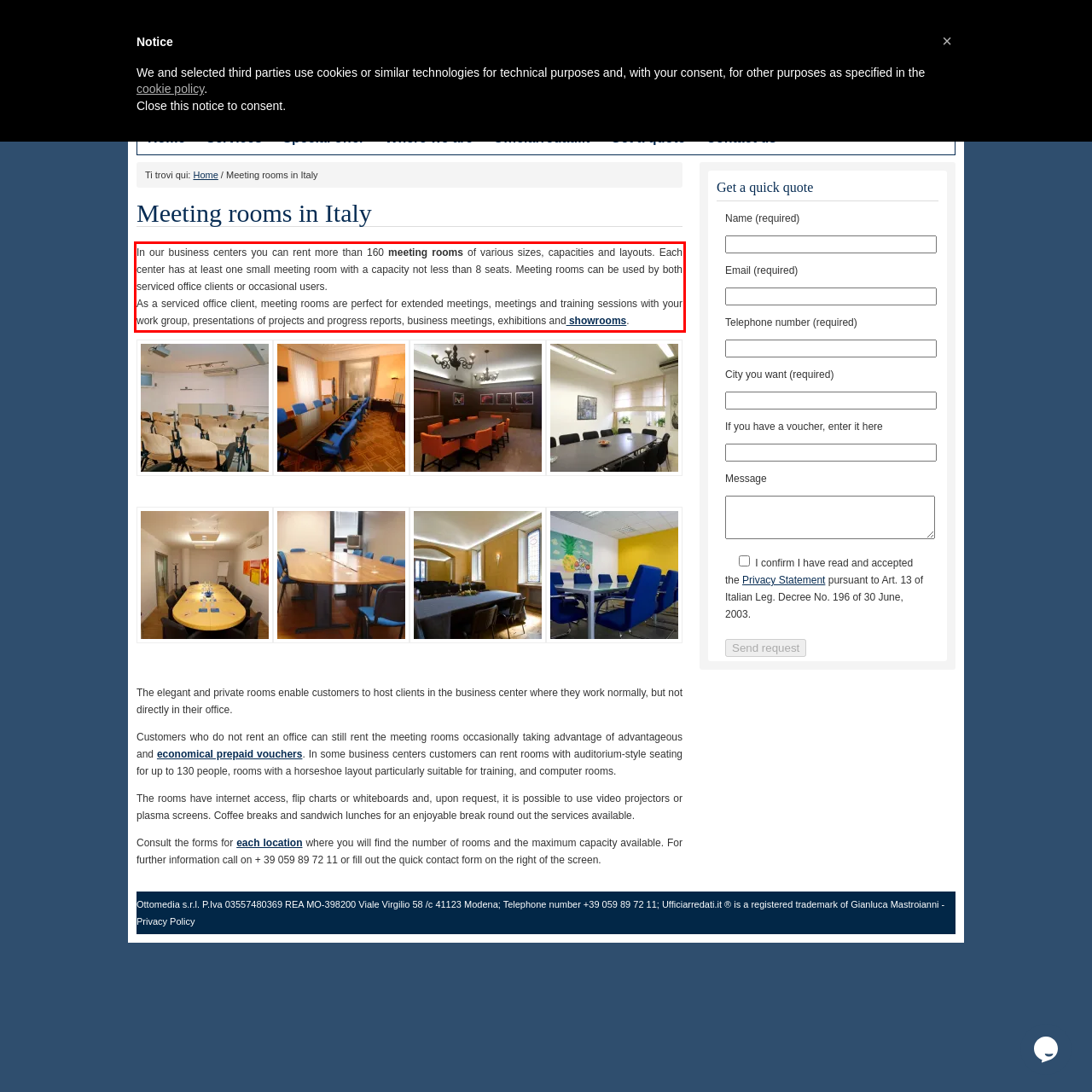Analyze the webpage screenshot and use OCR to recognize the text content in the red bounding box.

In our business centers you can rent more than 160 meeting rooms of various sizes, capacities and layouts. Each center has at least one small meeting room with a capacity not less than 8 seats. Meeting rooms can be used by both serviced office clients or occasional users. As a serviced office client, meeting rooms are perfect for extended meetings, meetings and training sessions with your work group, presentations of projects and progress reports, business meetings, exhibitions and showrooms.